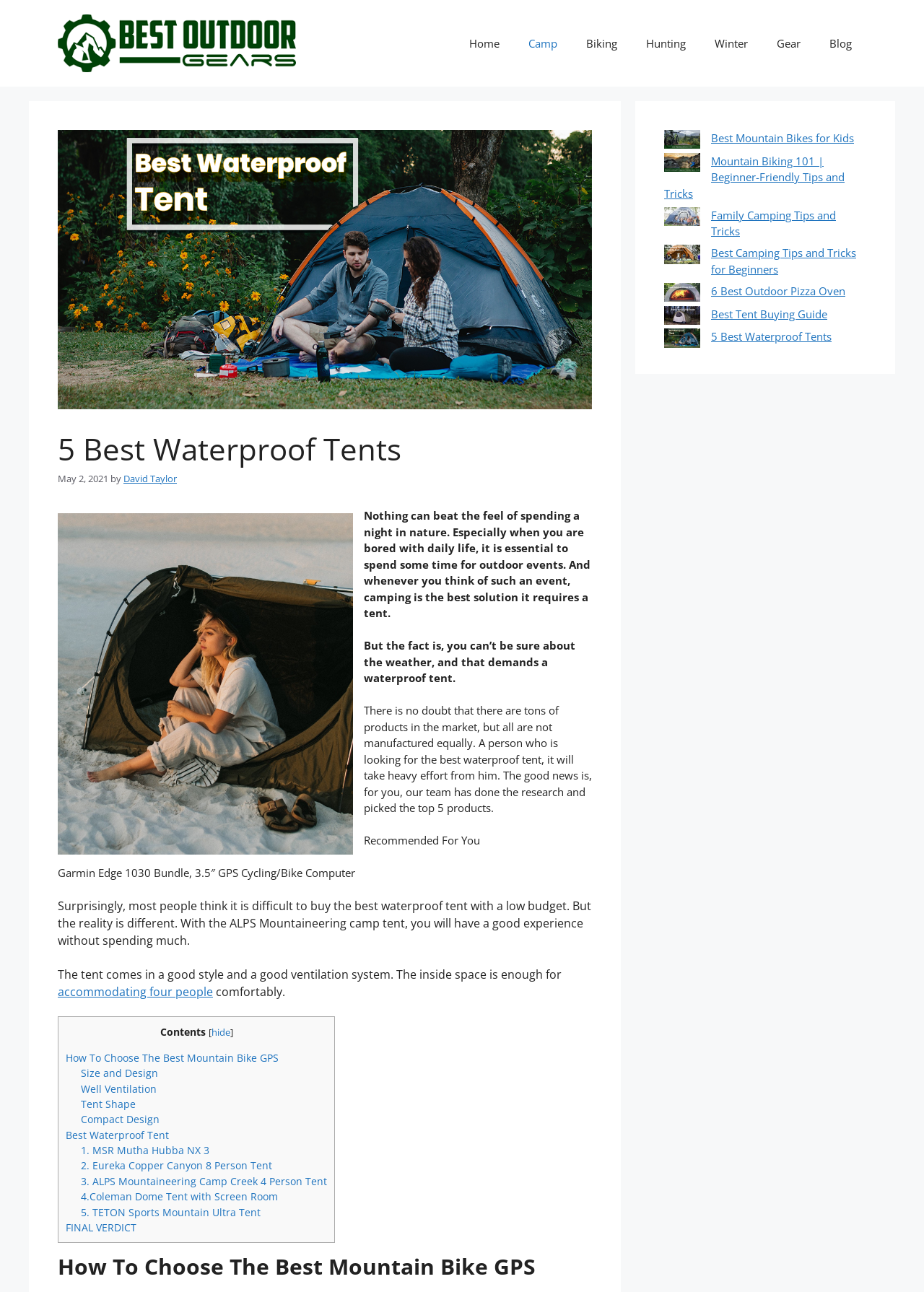Please provide a one-word or short phrase answer to the question:
How many waterproof tents are reviewed in the article?

Five